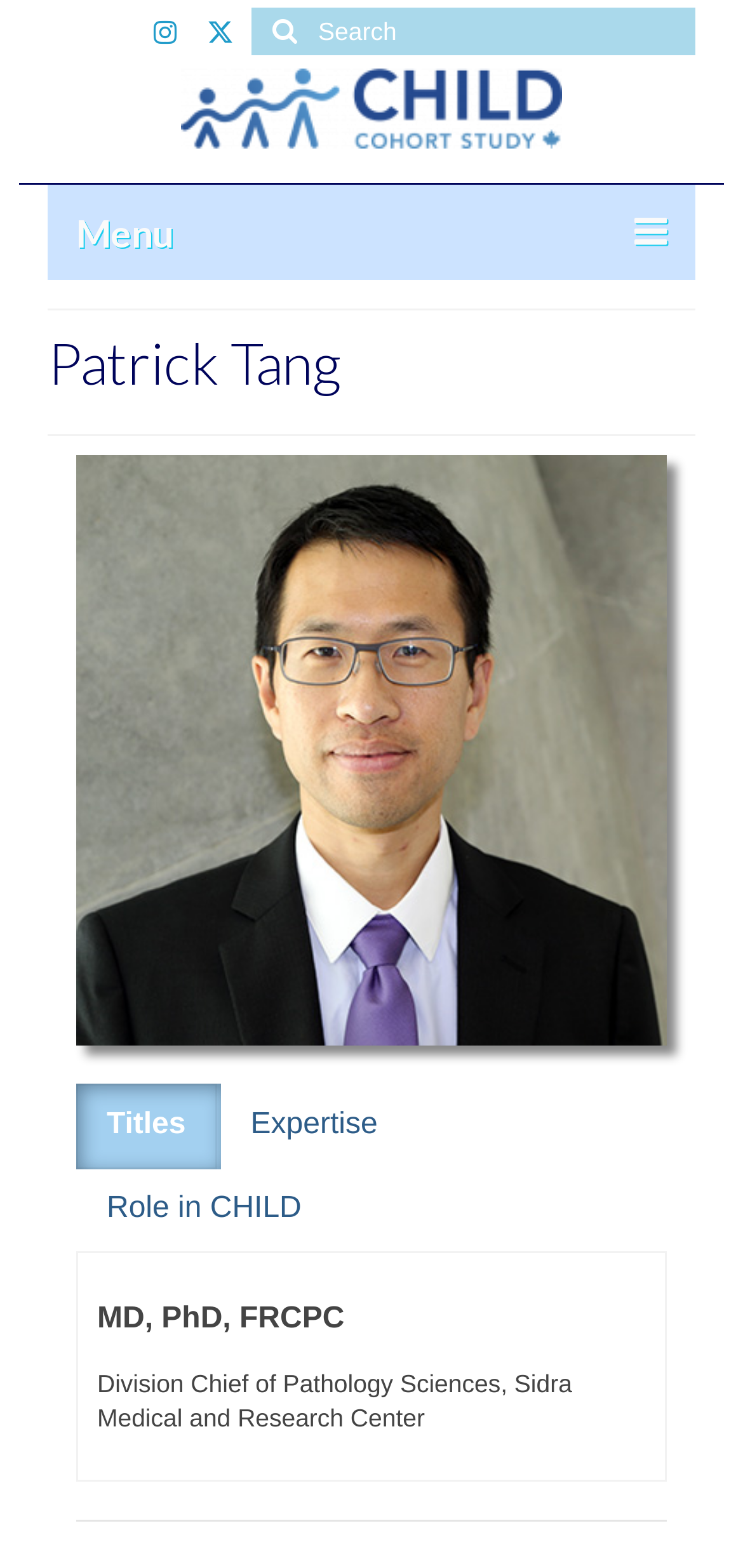Identify the bounding box coordinates for the UI element described as: "Research Summaries". The coordinates should be provided as four floats between 0 and 1: [left, top, right, bottom].

[0.167, 0.789, 0.91, 0.838]